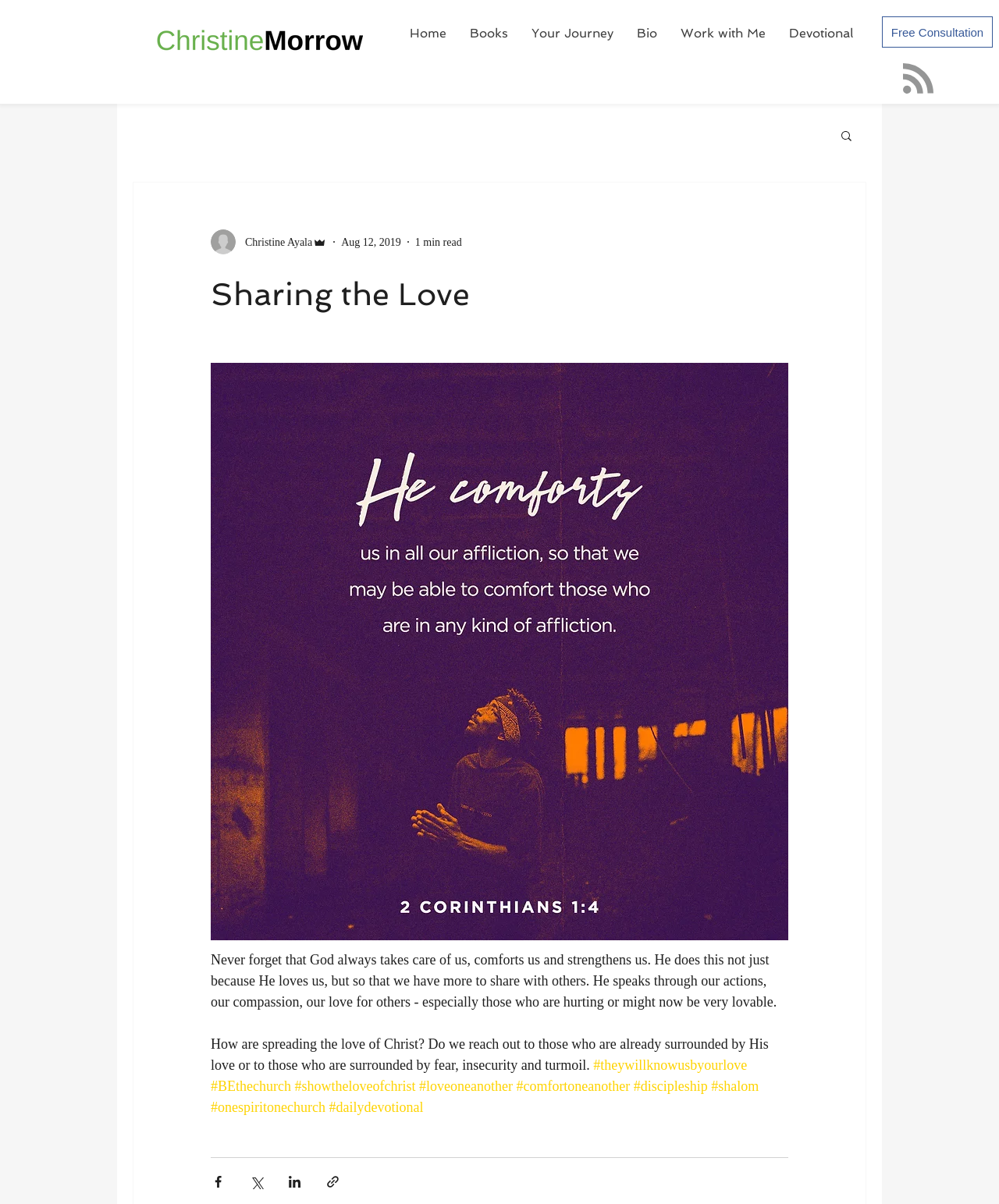Provide the bounding box coordinates in the format (top-left x, top-left y, bottom-right x, bottom-right y). All values are floating point numbers between 0 and 1. Determine the bounding box coordinate of the UI element described as: #shalom

[0.712, 0.896, 0.76, 0.909]